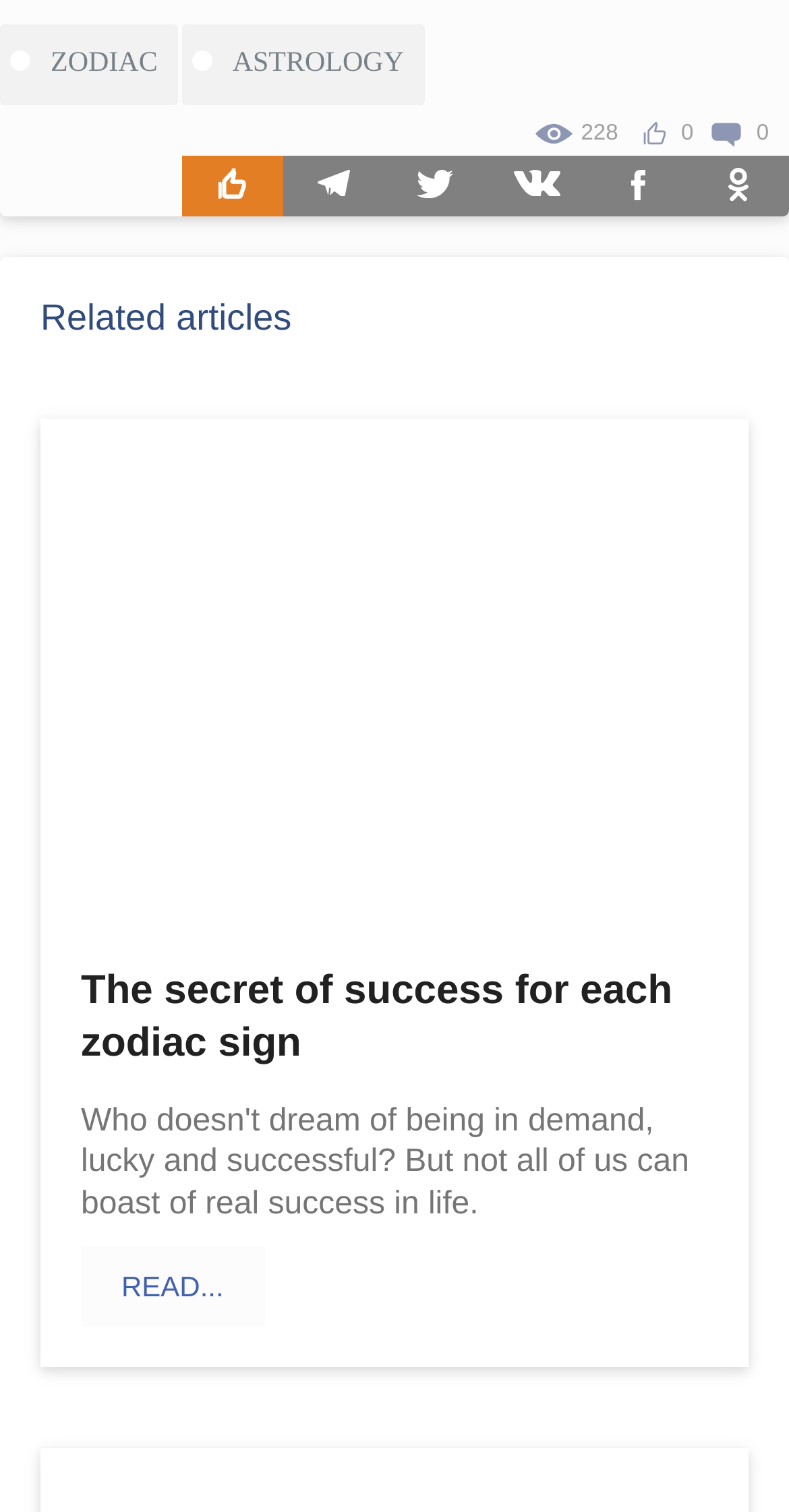Please specify the bounding box coordinates of the region to click in order to perform the following instruction: "click the ZODIAC link".

[0.0, 0.684, 0.225, 0.738]